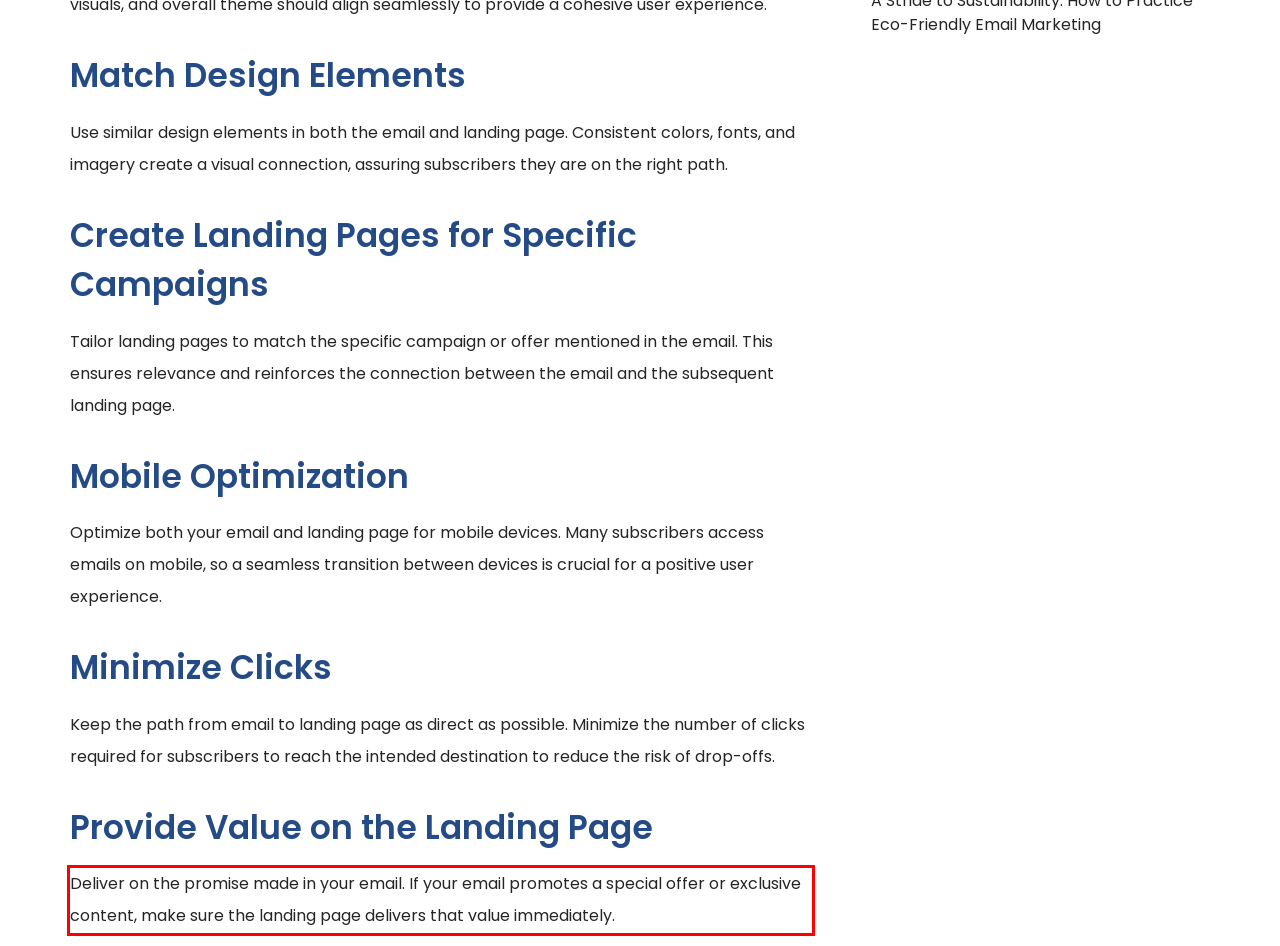The screenshot you have been given contains a UI element surrounded by a red rectangle. Use OCR to read and extract the text inside this red rectangle.

Deliver on the promise made in your email. If your email promotes a special offer or exclusive content, make sure the landing page delivers that value immediately.